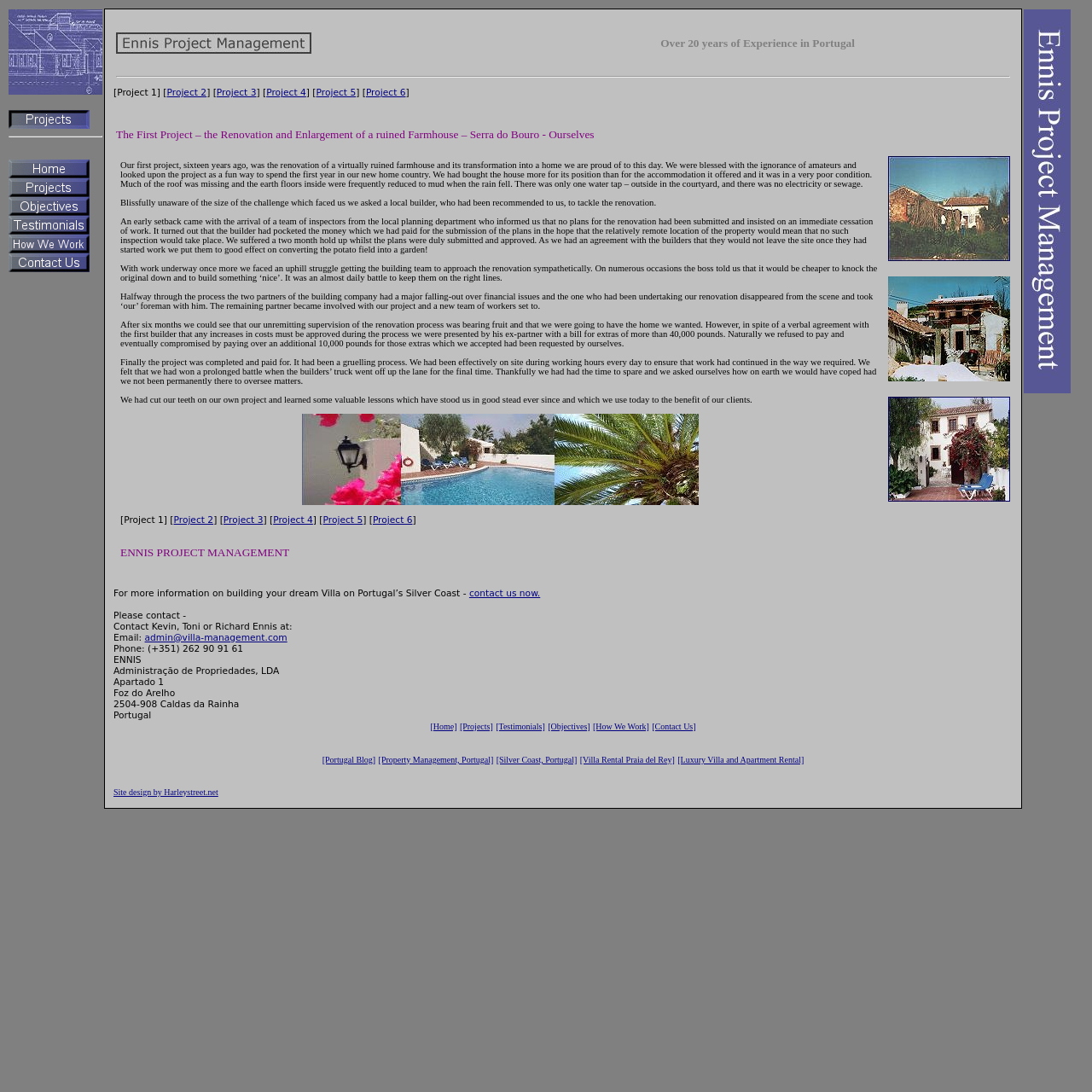Can you find the bounding box coordinates for the UI element given this description: "[Luxury Villa and Apartment Rental]"? Provide the coordinates as four float numbers between 0 and 1: [left, top, right, bottom].

[0.62, 0.69, 0.736, 0.701]